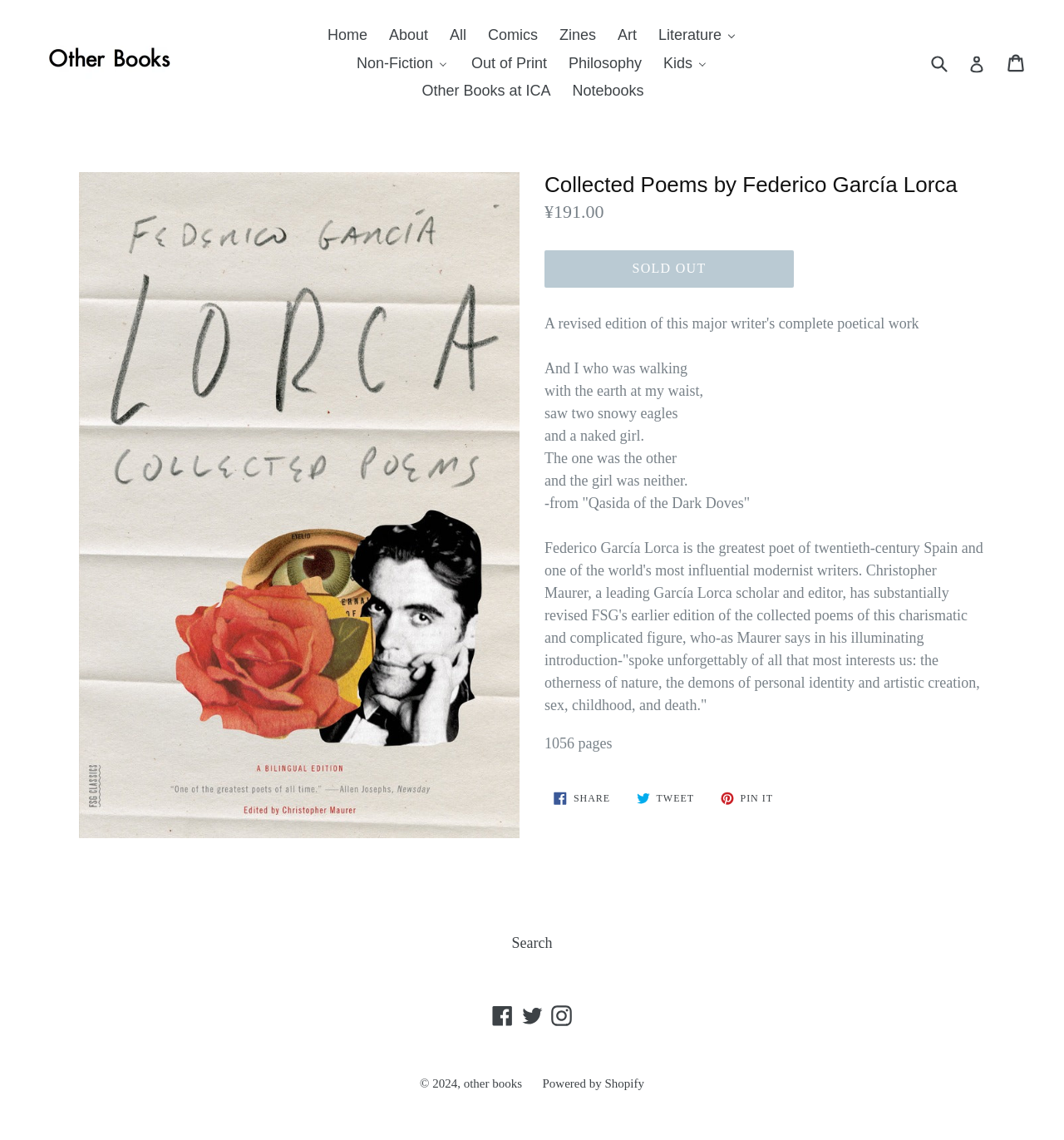Bounding box coordinates are specified in the format (top-left x, top-left y, bottom-right x, bottom-right y). All values are floating point numbers bounded between 0 and 1. Please provide the bounding box coordinate of the region this sentence describes: Out of Print

[0.432, 0.043, 0.523, 0.067]